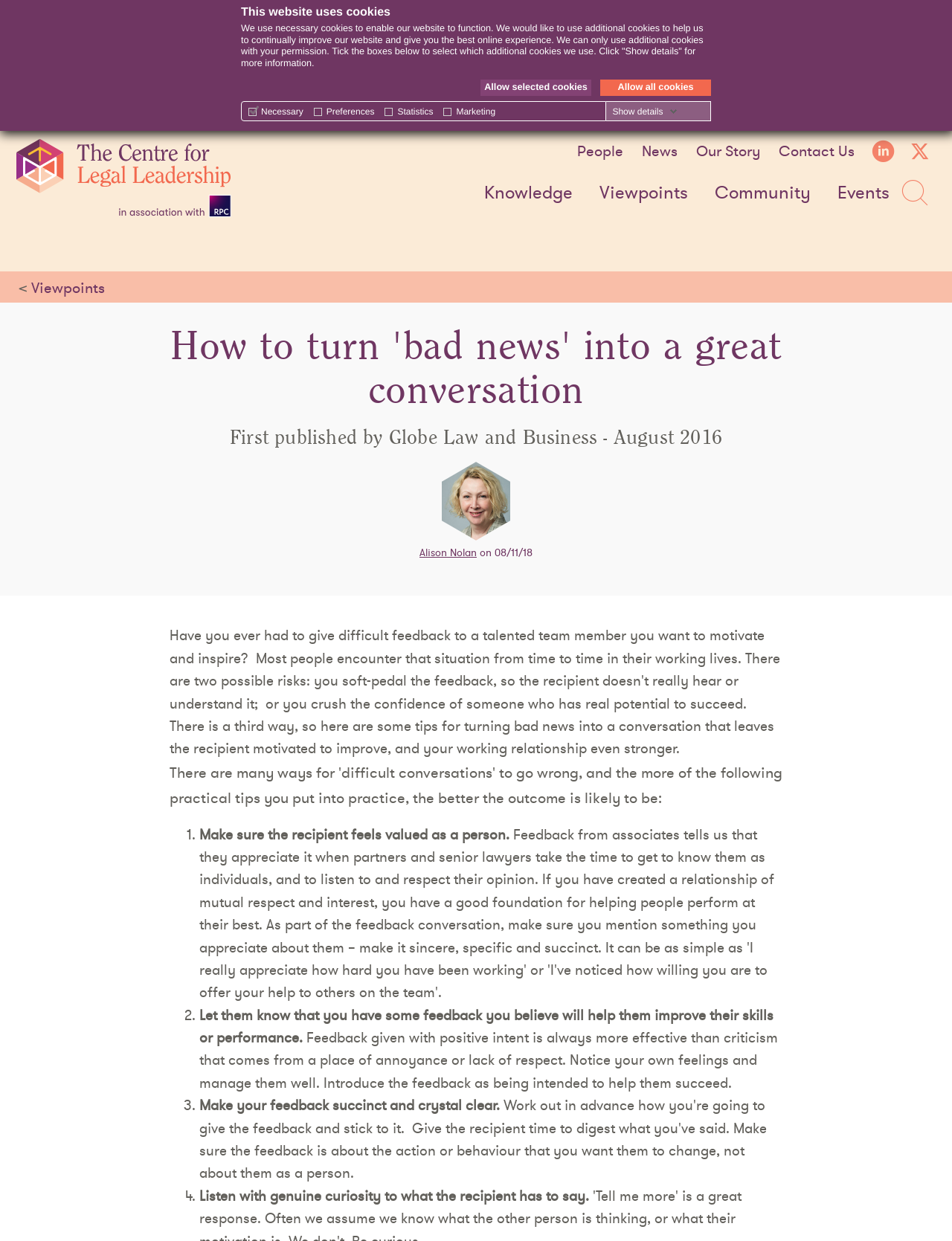What is the third tip for giving feedback?
Based on the image, answer the question with as much detail as possible.

The third tip for giving feedback is to make the feedback succinct and crystal clear, as mentioned in the article.